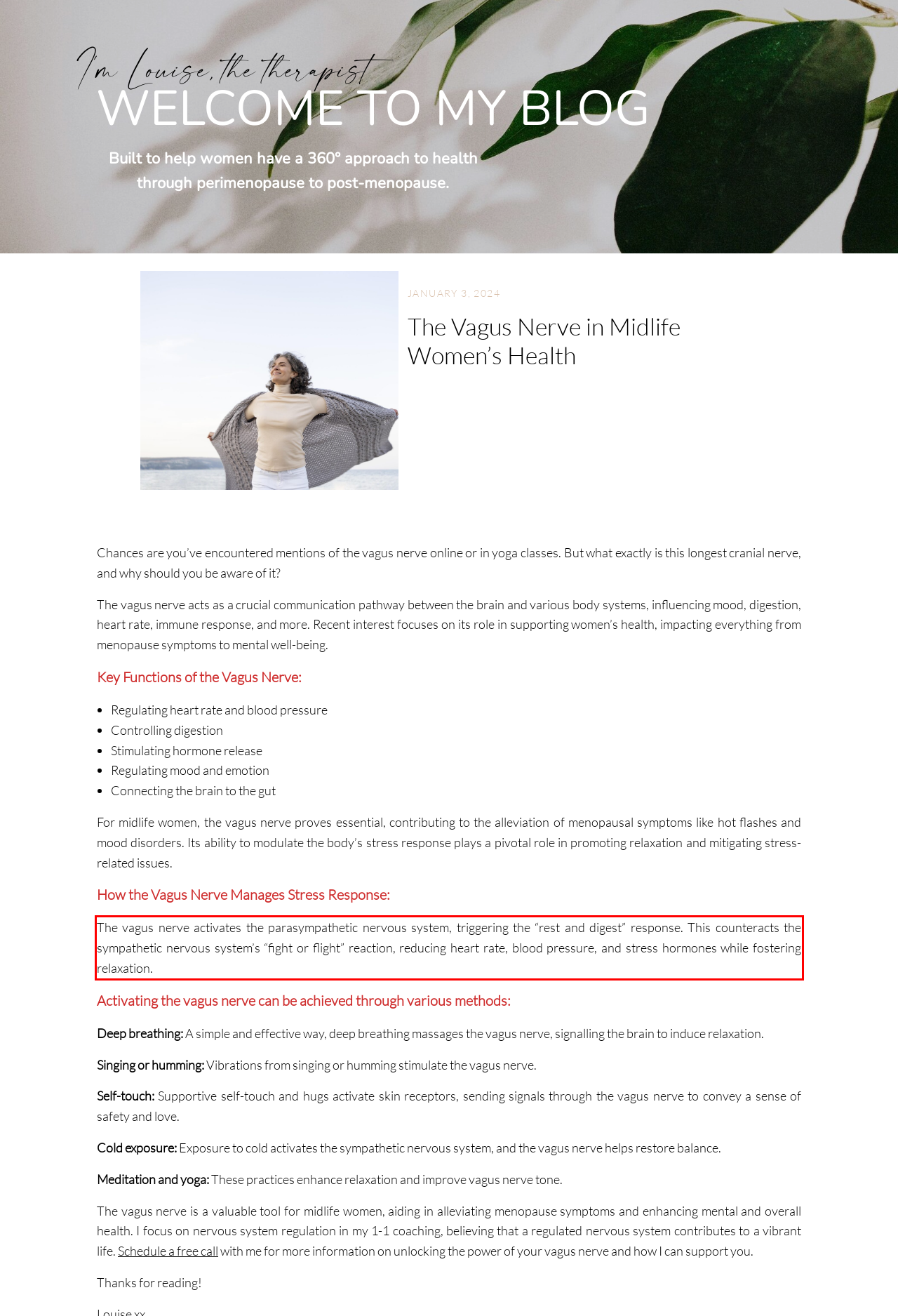The screenshot provided shows a webpage with a red bounding box. Apply OCR to the text within this red bounding box and provide the extracted content.

The vagus nerve activates the parasympathetic nervous system, triggering the “rest and digest” response. This counteracts the sympathetic nervous system’s “fight or flight” reaction, reducing heart rate, blood pressure, and stress hormones while fostering relaxation.